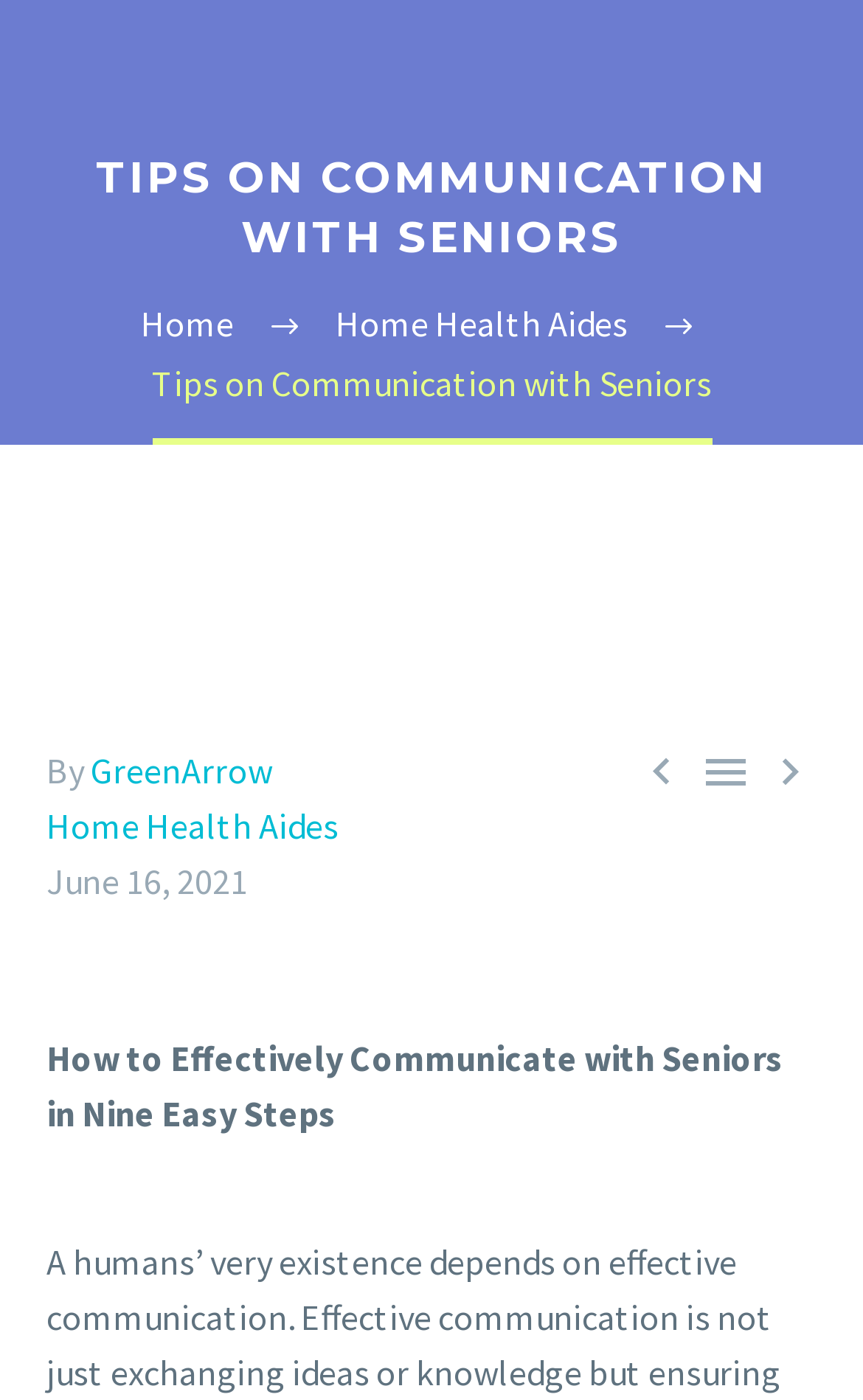Bounding box coordinates are specified in the format (top-left x, top-left y, bottom-right x, bottom-right y). All values are floating point numbers bounded between 0 and 1. Please provide the bounding box coordinate of the region this sentence describes: name="s" placeholder="Search..."

[0.133, 0.406, 0.867, 0.469]